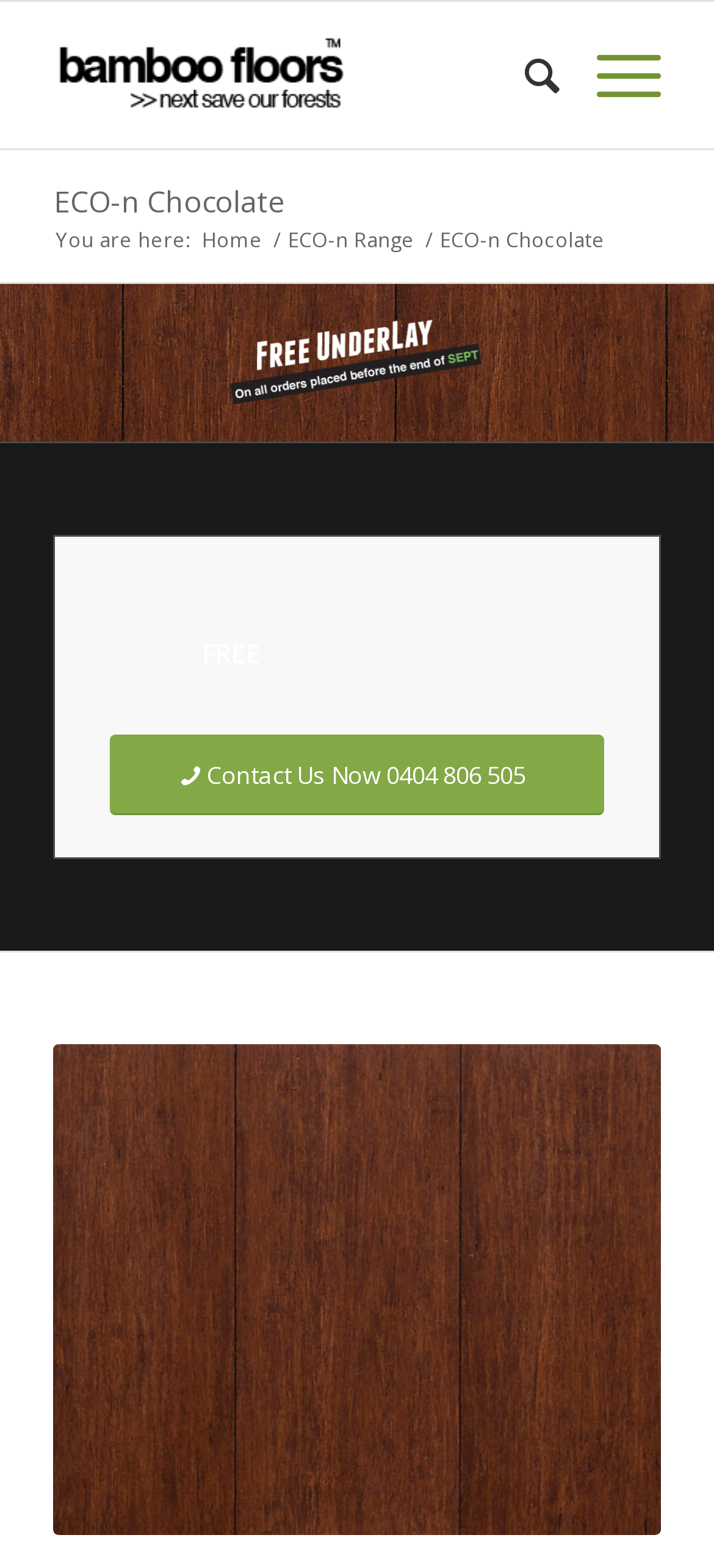Analyze the image and give a detailed response to the question:
What is the current page in the breadcrumb trail?

By analyzing the breadcrumb trail, I determined that the current page is 'ECO-n Chocolate', which is part of the 'ECO-n Range'.